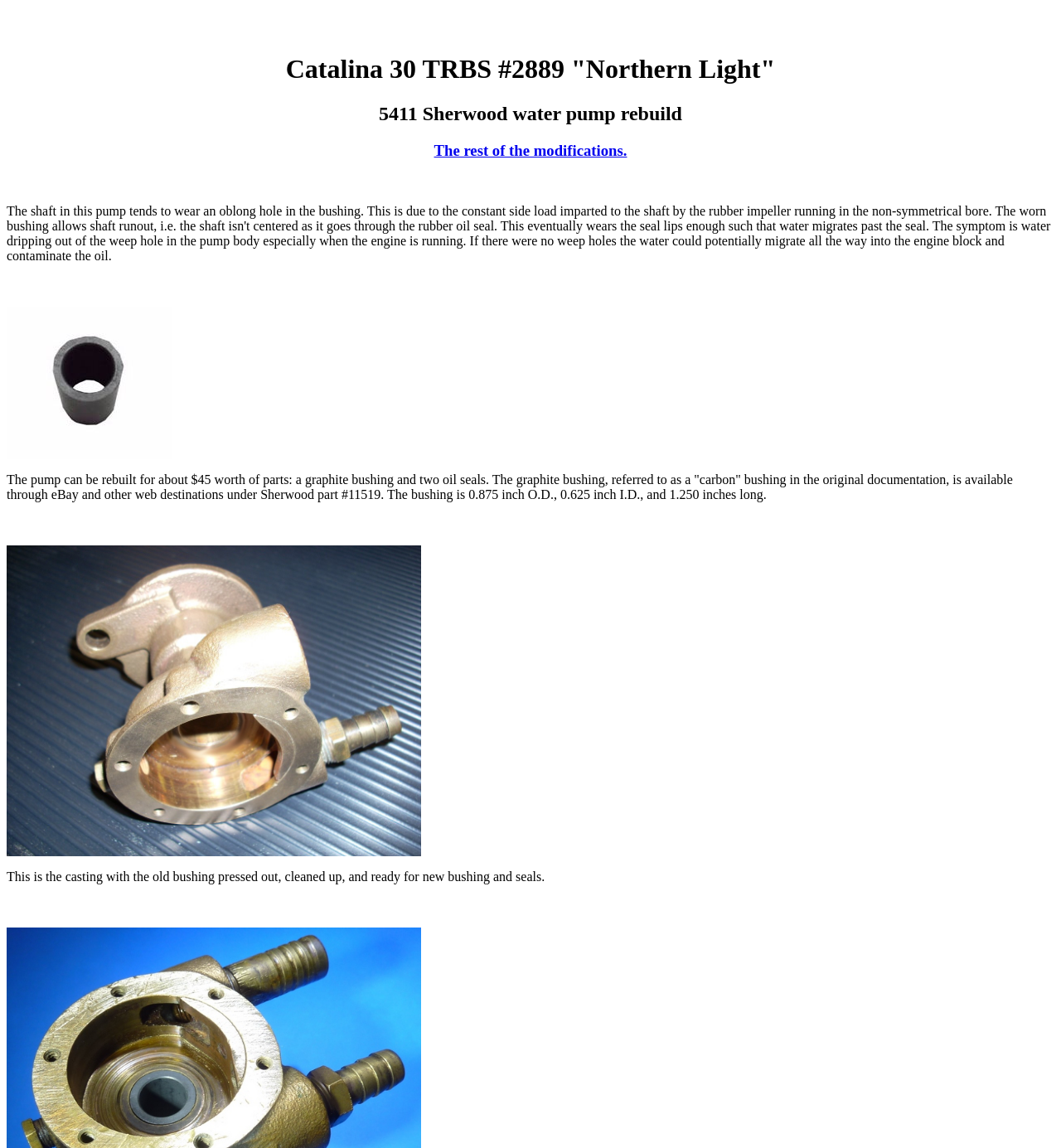What is the cost of rebuilding the pump?
Please answer the question with as much detail as possible using the screenshot.

The cost of rebuilding the pump can be found in the StaticText element, which reads 'The pump can be rebuilt for about $45 worth of parts: a graphite bushing and two oil seals.'. This suggests that the cost of rebuilding the pump is approximately $45.